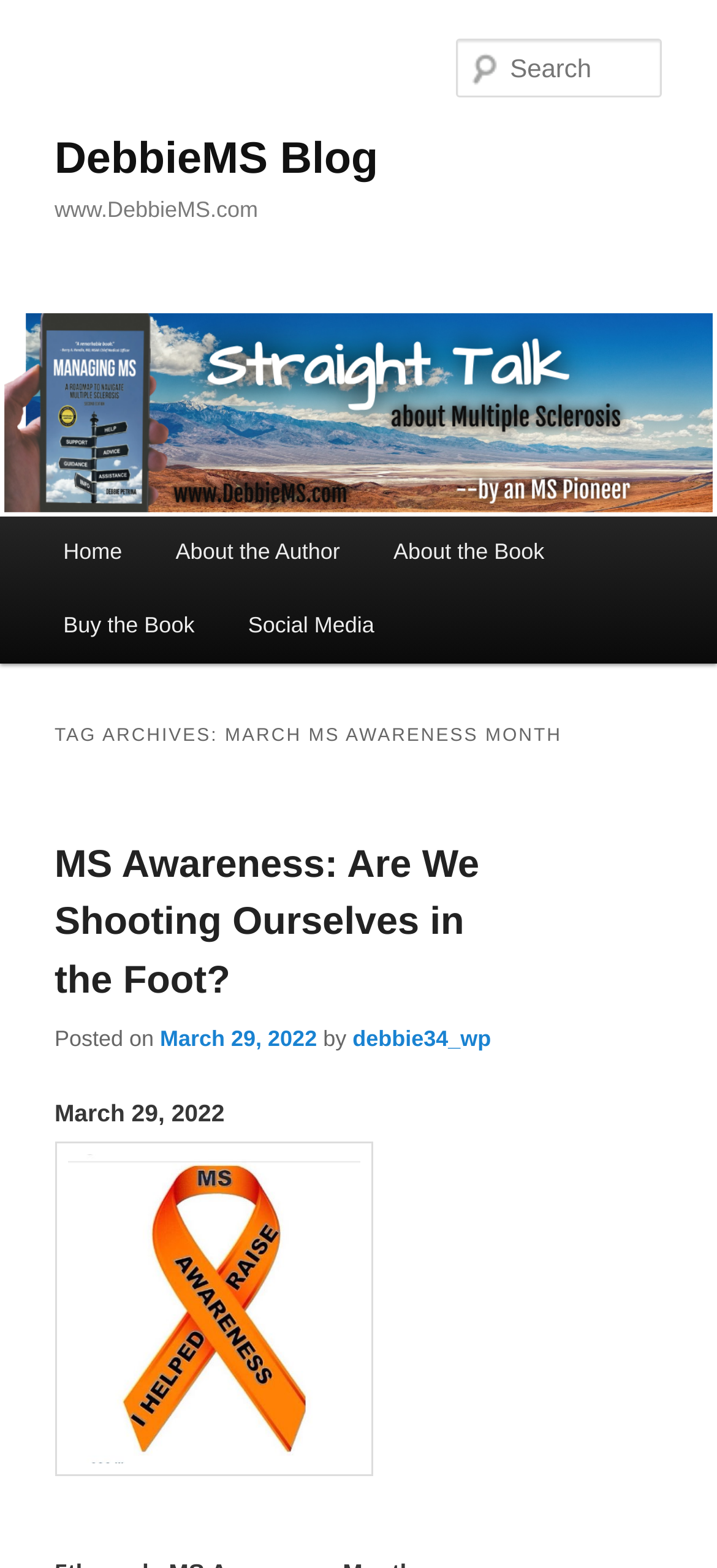Please locate the bounding box coordinates for the element that should be clicked to achieve the following instruction: "Click the 'Lottery Calendar Winner - May 13, 2024' link". Ensure the coordinates are given as four float numbers between 0 and 1, i.e., [left, top, right, bottom].

None